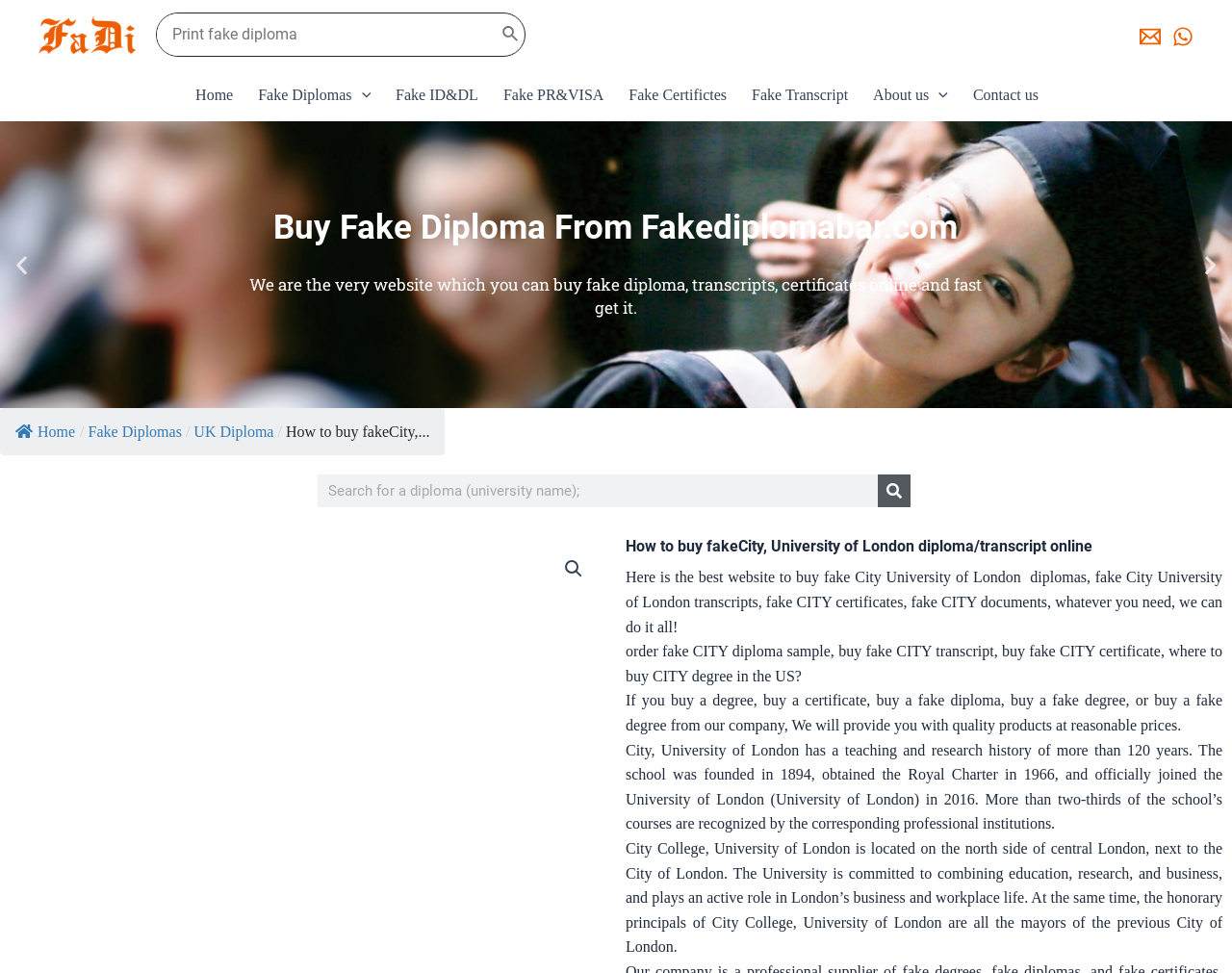Based on the image, please respond to the question with as much detail as possible:
What is the website's main purpose?

Based on the webpage's content, it appears that the website's main purpose is to sell fake diplomas, transcripts, and certificates from City University of London. The website claims to provide quality products at reasonable prices.